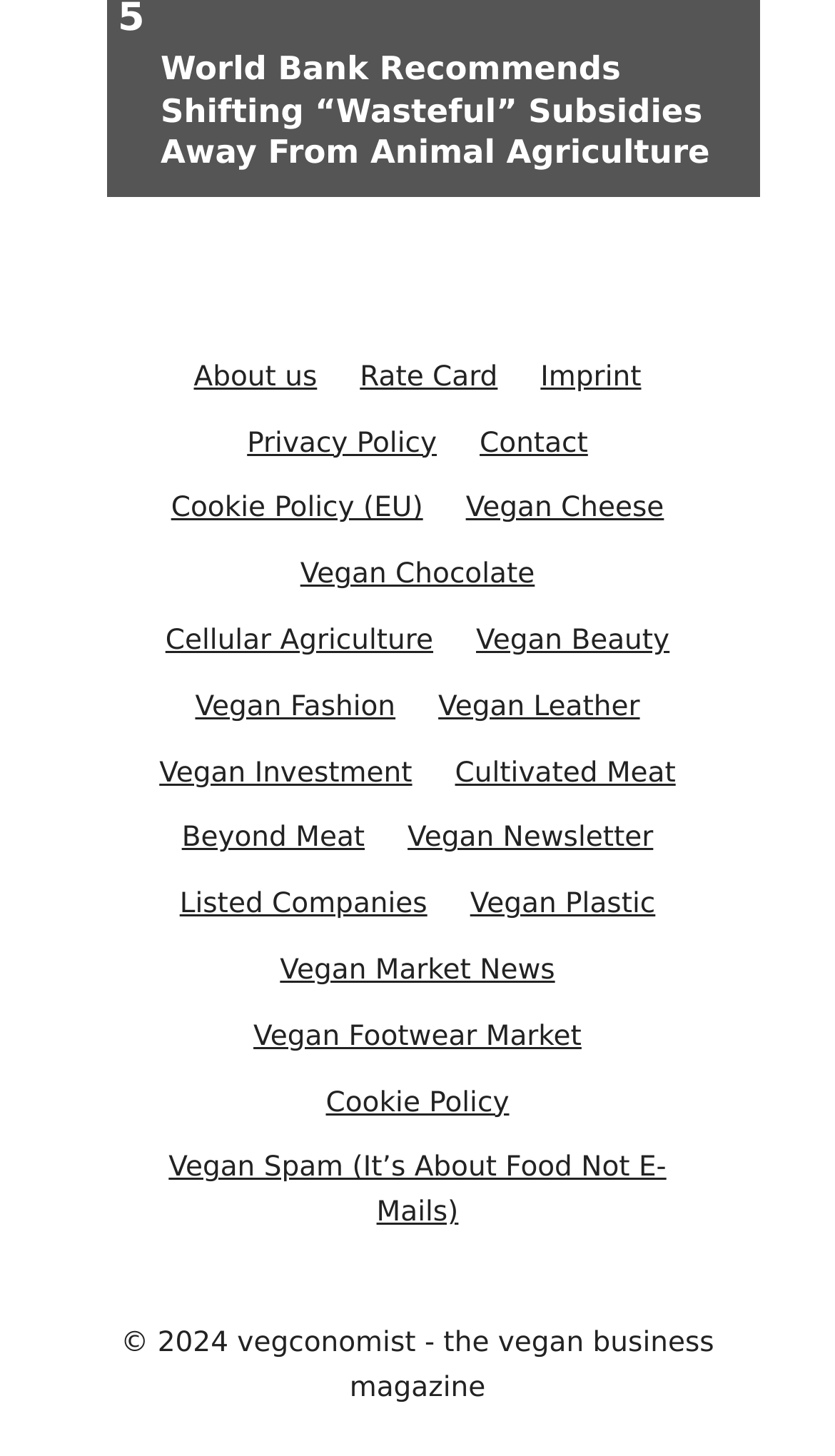Identify the bounding box for the UI element described as: "Cookie Policy (EU)". The coordinates should be four float numbers between 0 and 1, i.e., [left, top, right, bottom].

[0.205, 0.339, 0.507, 0.361]